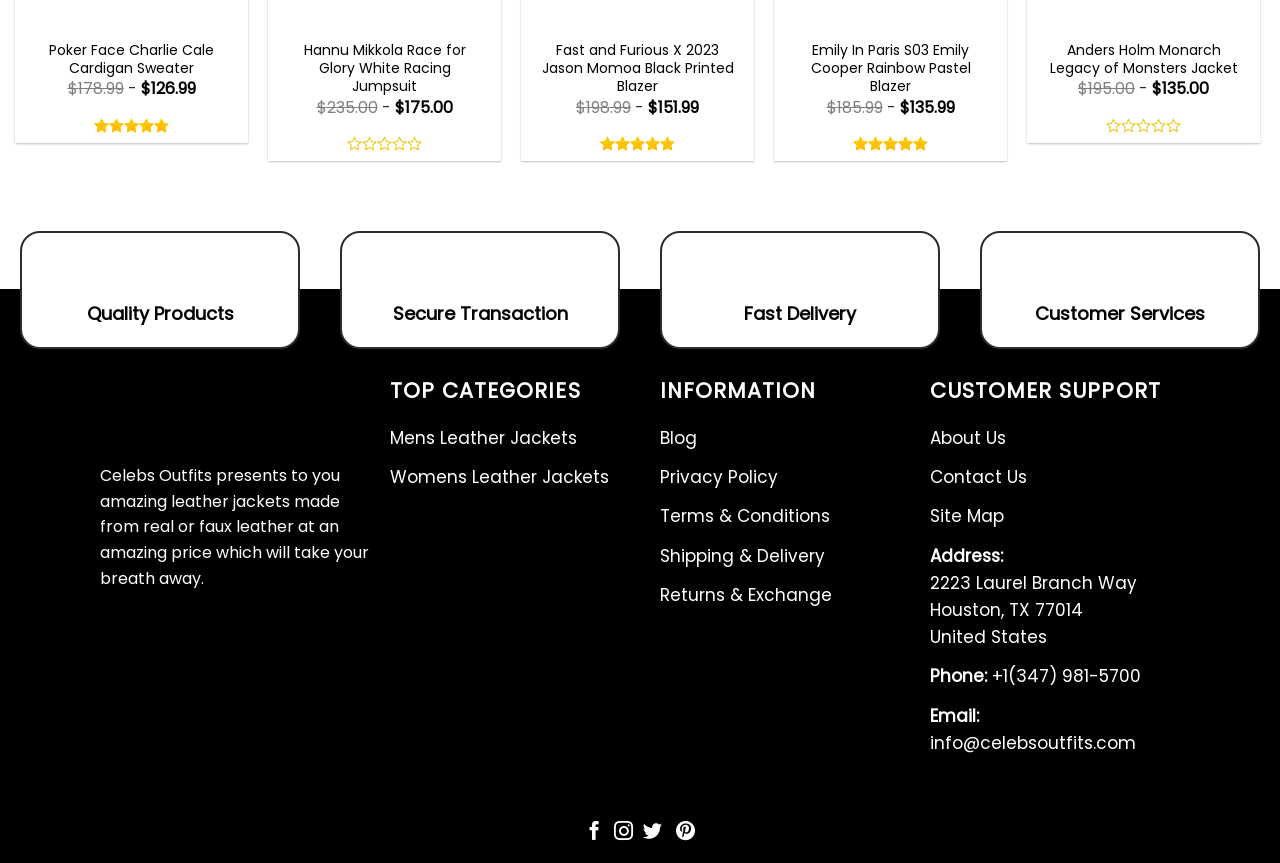Locate the bounding box of the UI element based on this description: "Blog". Provide four float numbers between 0 and 1 as [left, top, right, bottom].

[0.516, 0.486, 0.545, 0.531]